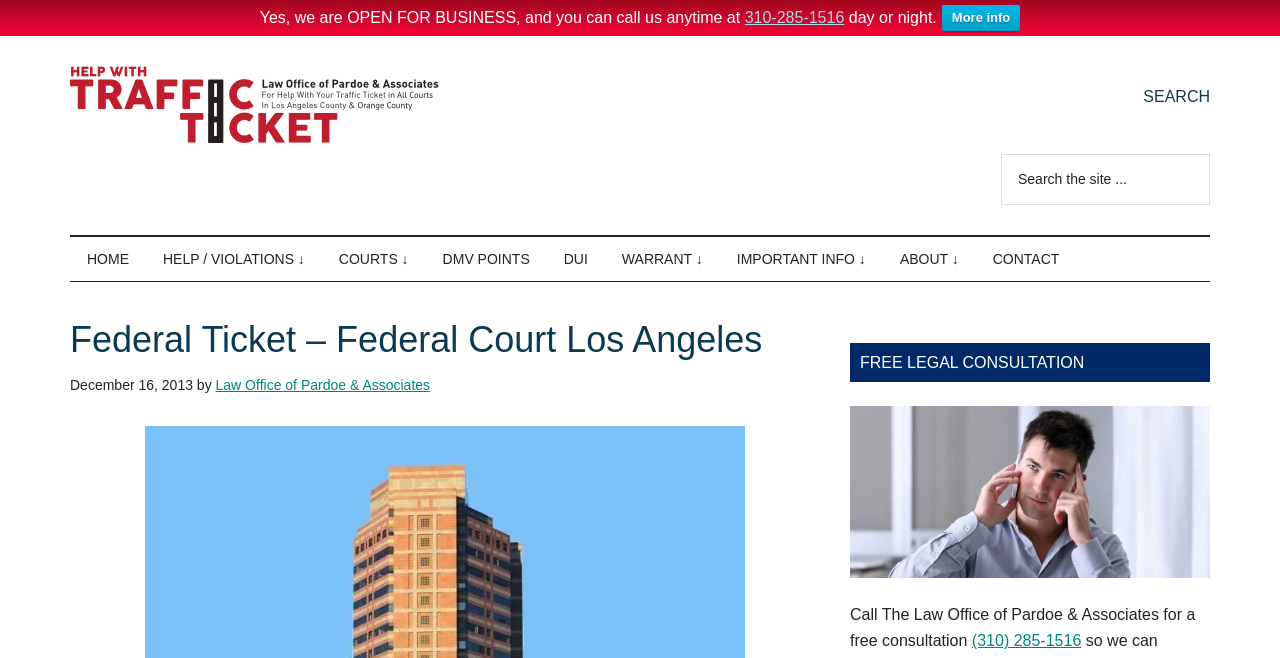Please identify the bounding box coordinates of the element that needs to be clicked to execute the following command: "Go to the home page". Provide the bounding box using four float numbers between 0 and 1, formatted as [left, top, right, bottom].

[0.055, 0.359, 0.114, 0.426]